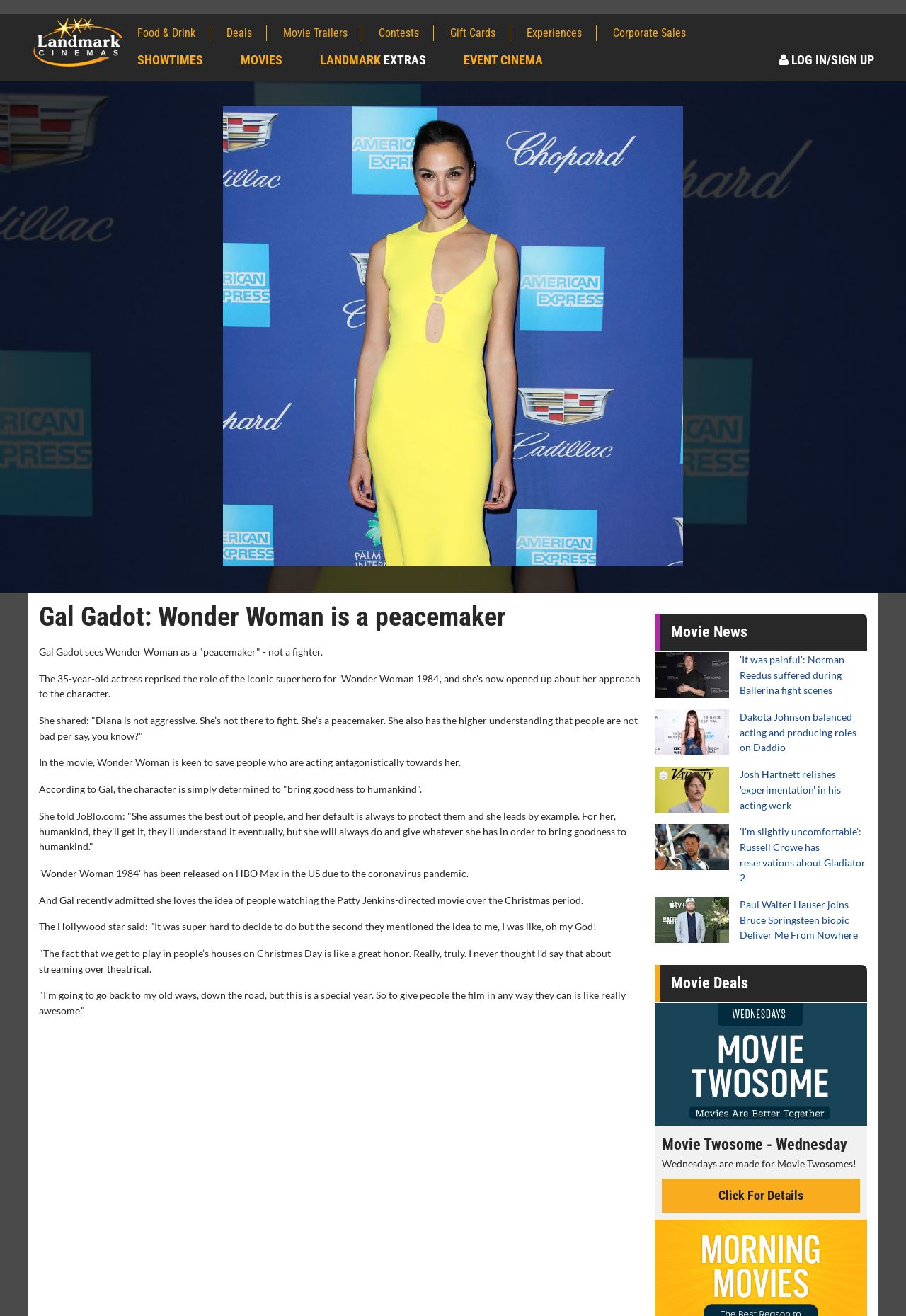Based on the element description Log In/Sign Up, identify the bounding box coordinates for the UI element. The coordinates should be in the format (top-left x, top-left y, bottom-right x, bottom-right y) and within the 0 to 1 range.

[0.859, 0.04, 0.969, 0.051]